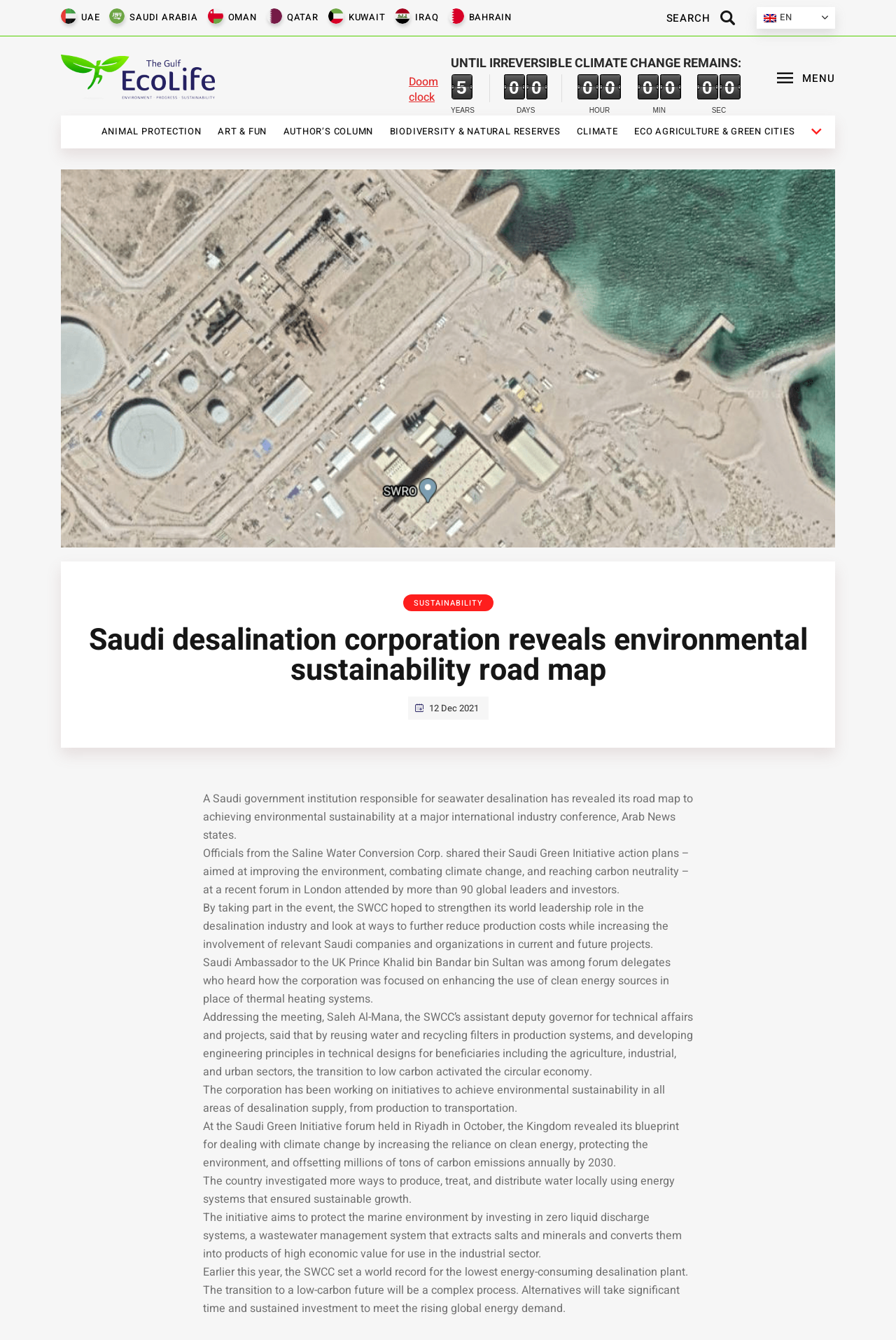Please find the bounding box for the UI component described as follows: "Animal protection".

[0.104, 0.087, 0.234, 0.11]